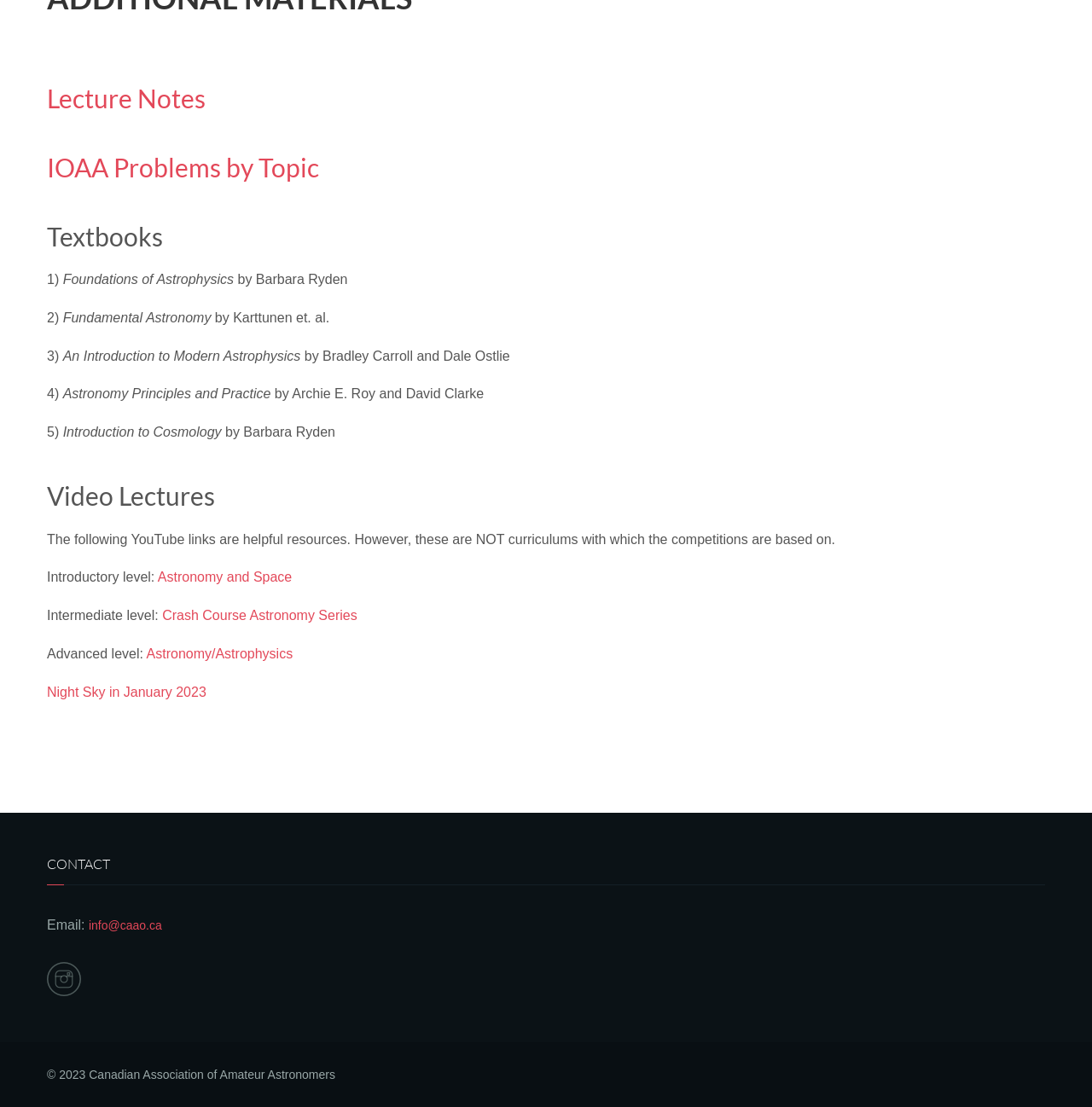Using the element description: "Crash Course Astronomy Series", determine the bounding box coordinates. The coordinates should be in the format [left, top, right, bottom], with values between 0 and 1.

[0.149, 0.549, 0.327, 0.563]